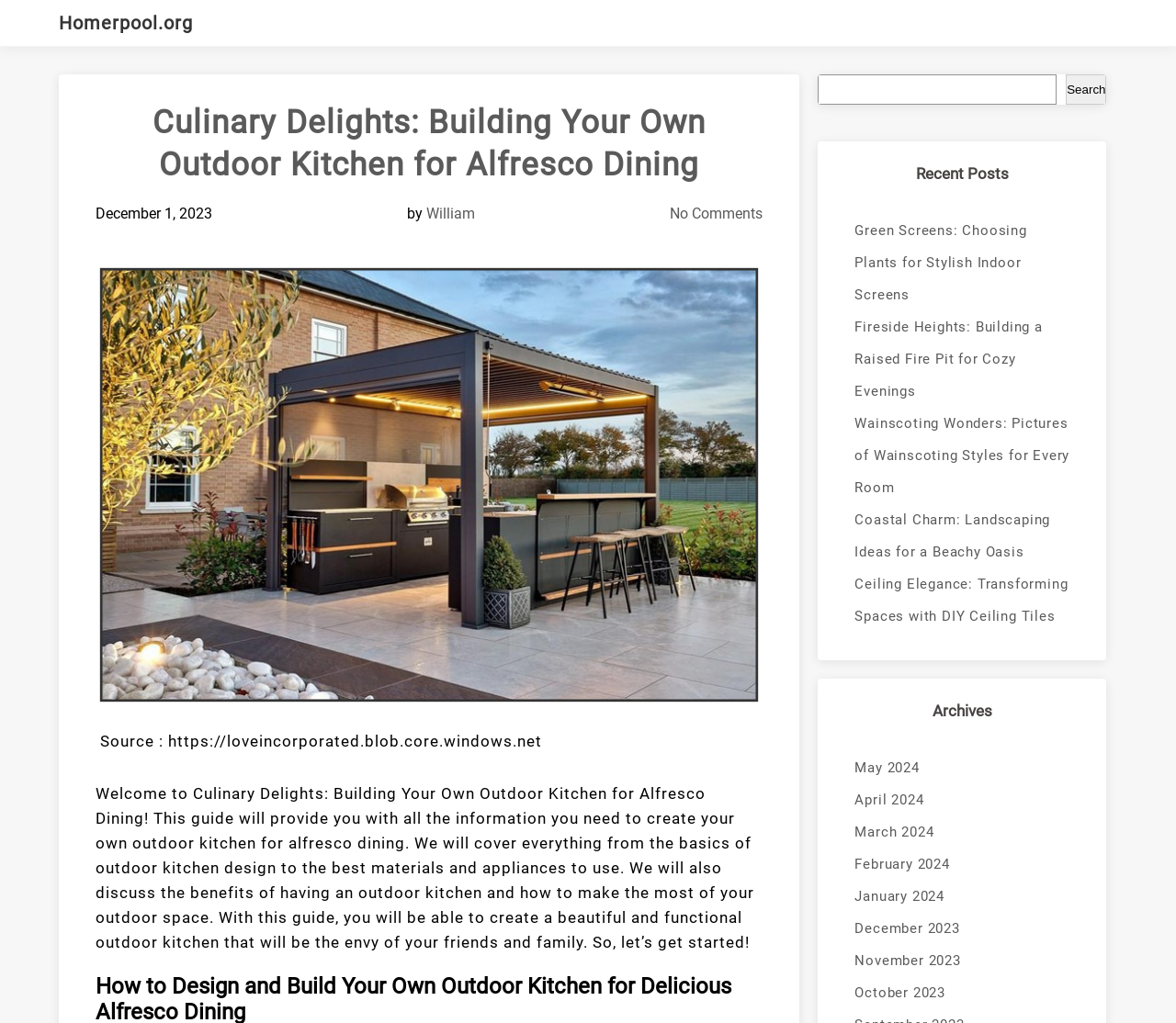What is the date of the current article?
Refer to the image and give a detailed answer to the question.

I found the date of the current article by looking at the static text element that says 'December 1, 2023' which is located below the main heading.